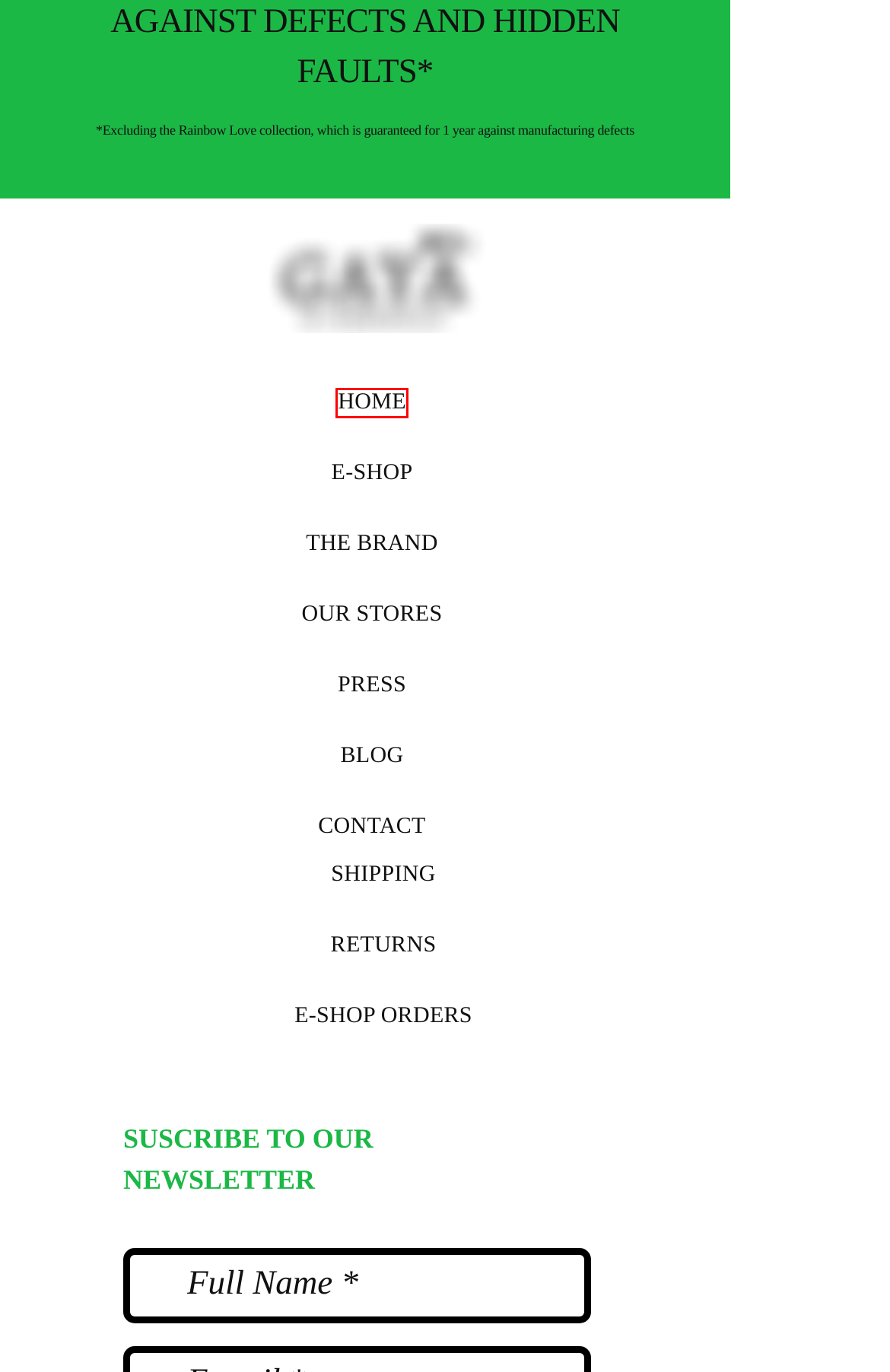You’re provided with a screenshot of a webpage that has a red bounding box around an element. Choose the best matching webpage description for the new page after clicking the element in the red box. The options are:
A. PRESS | Gaya by Garnazelle
B. Contact | Gaya by Garnazelle | Paris
C. E-shop | Gaya by Garnazelle | Paris
D. The Brand | Gaya by Garnazelle | Paris
E. Gaya by Garnazelle | Jewelry | Paris
F. Legal Notice | Gaya by Garnazelle | Paris
G. Conditions Générales de Vente | Gaya by Garnazelle | Paris
H. Blog | Gaya by Garnazelle | Paris

E